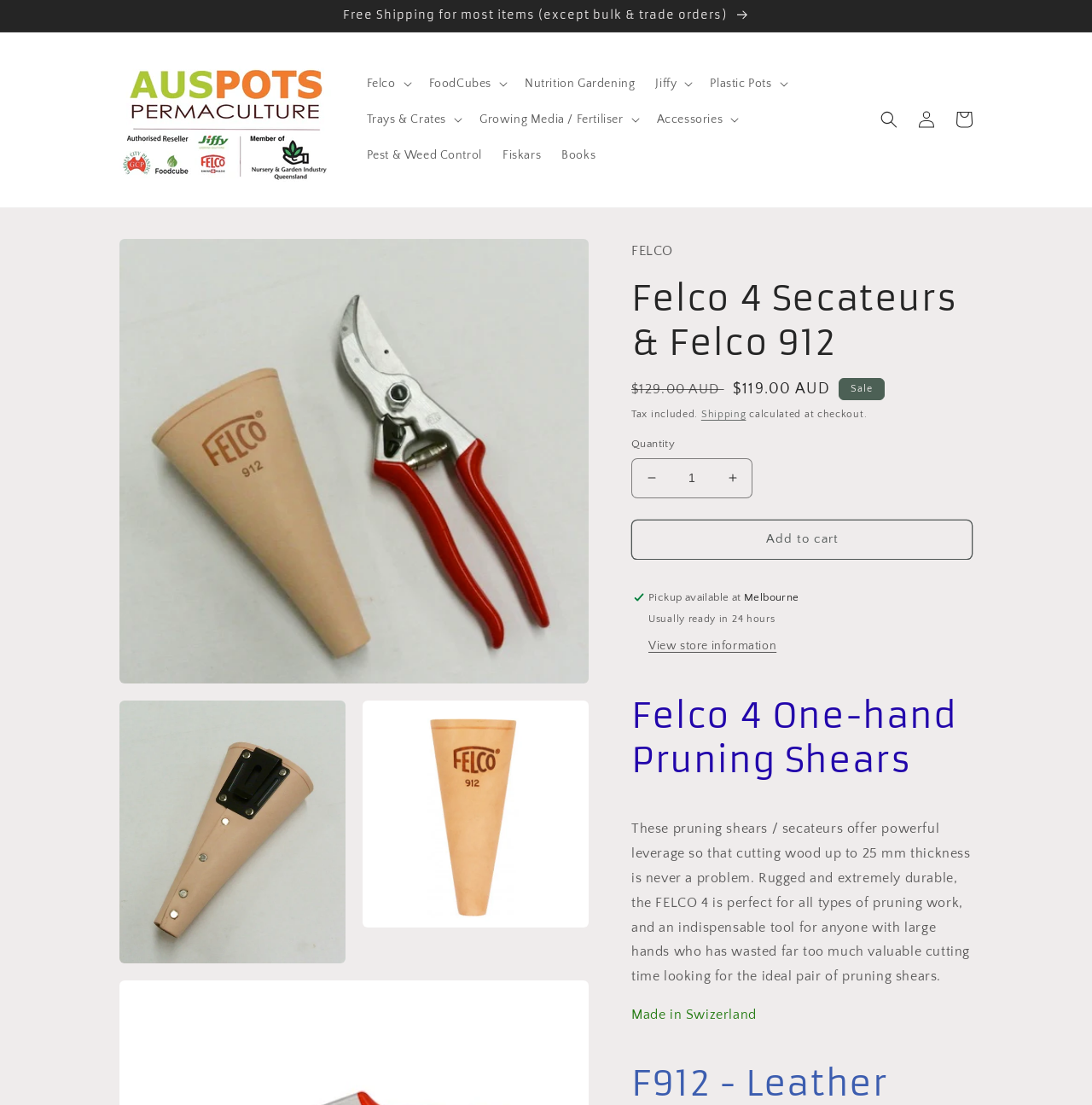Identify the bounding box coordinates for the element that needs to be clicked to fulfill this instruction: "Click on the 'Felco' button". Provide the coordinates in the format of four float numbers between 0 and 1: [left, top, right, bottom].

[0.326, 0.06, 0.383, 0.092]